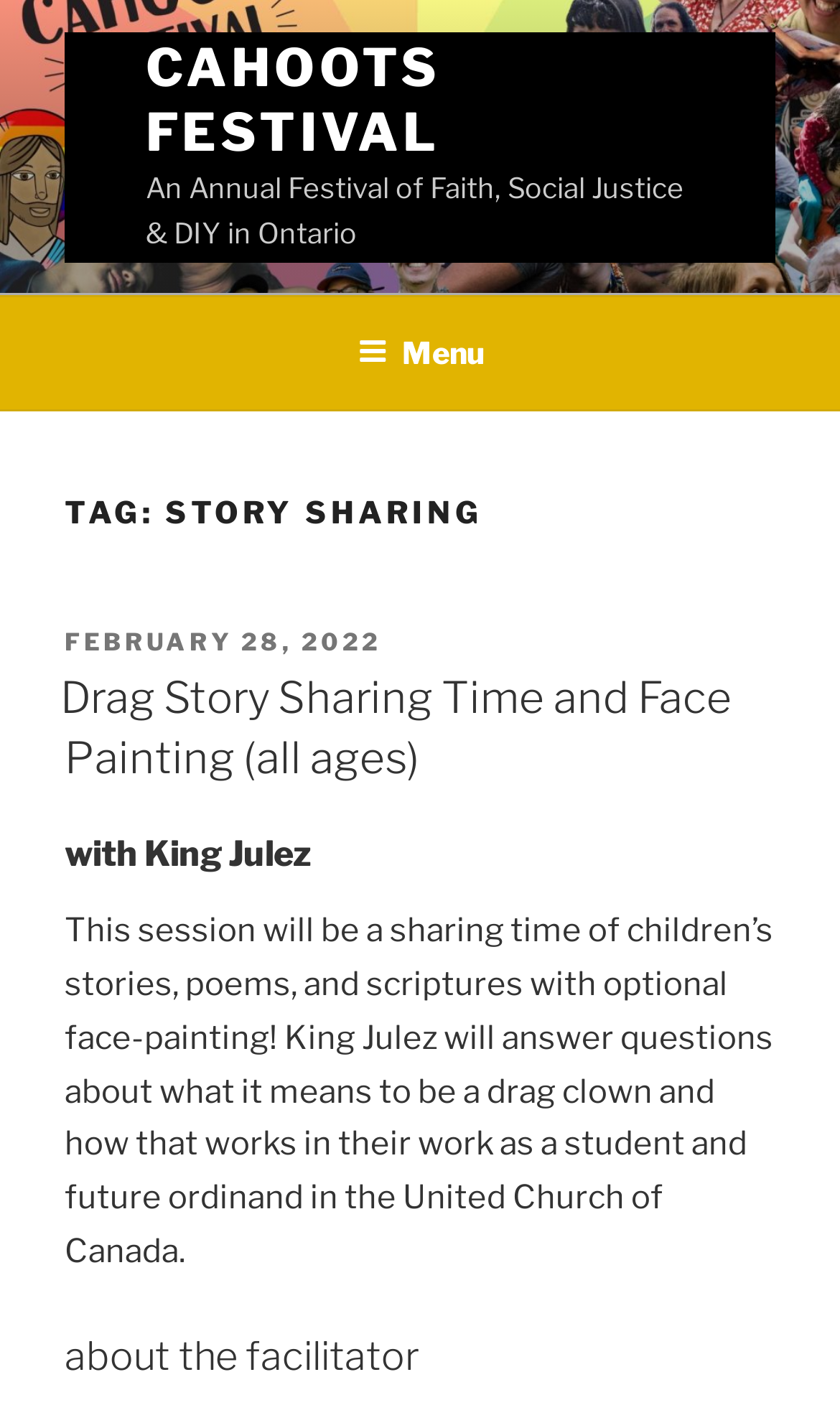What is the name of the festival?
From the image, provide a succinct answer in one word or a short phrase.

Cahoots Festival